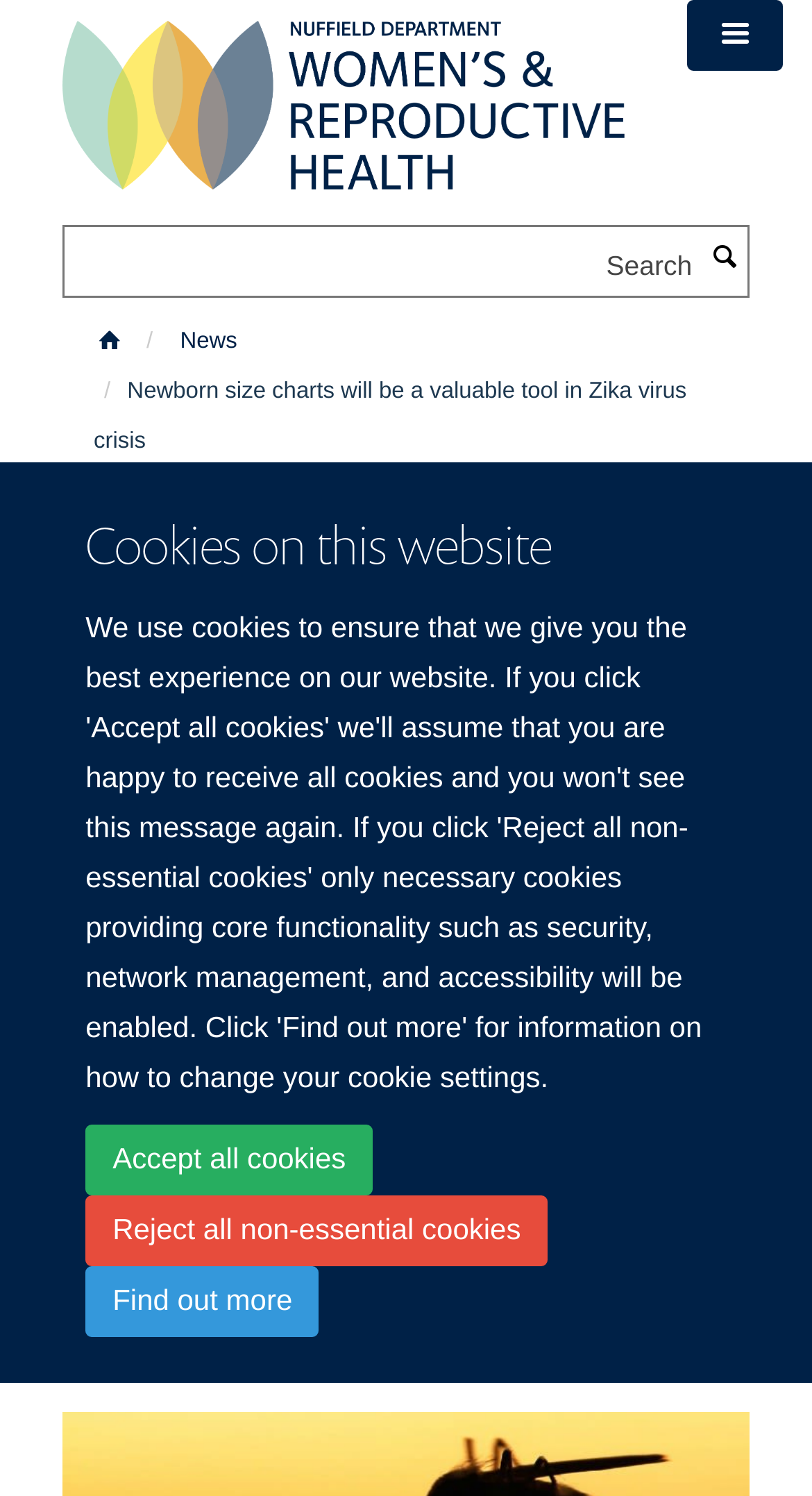Determine the bounding box coordinates for the HTML element described here: "Accept all cookies".

[0.105, 0.752, 0.459, 0.799]